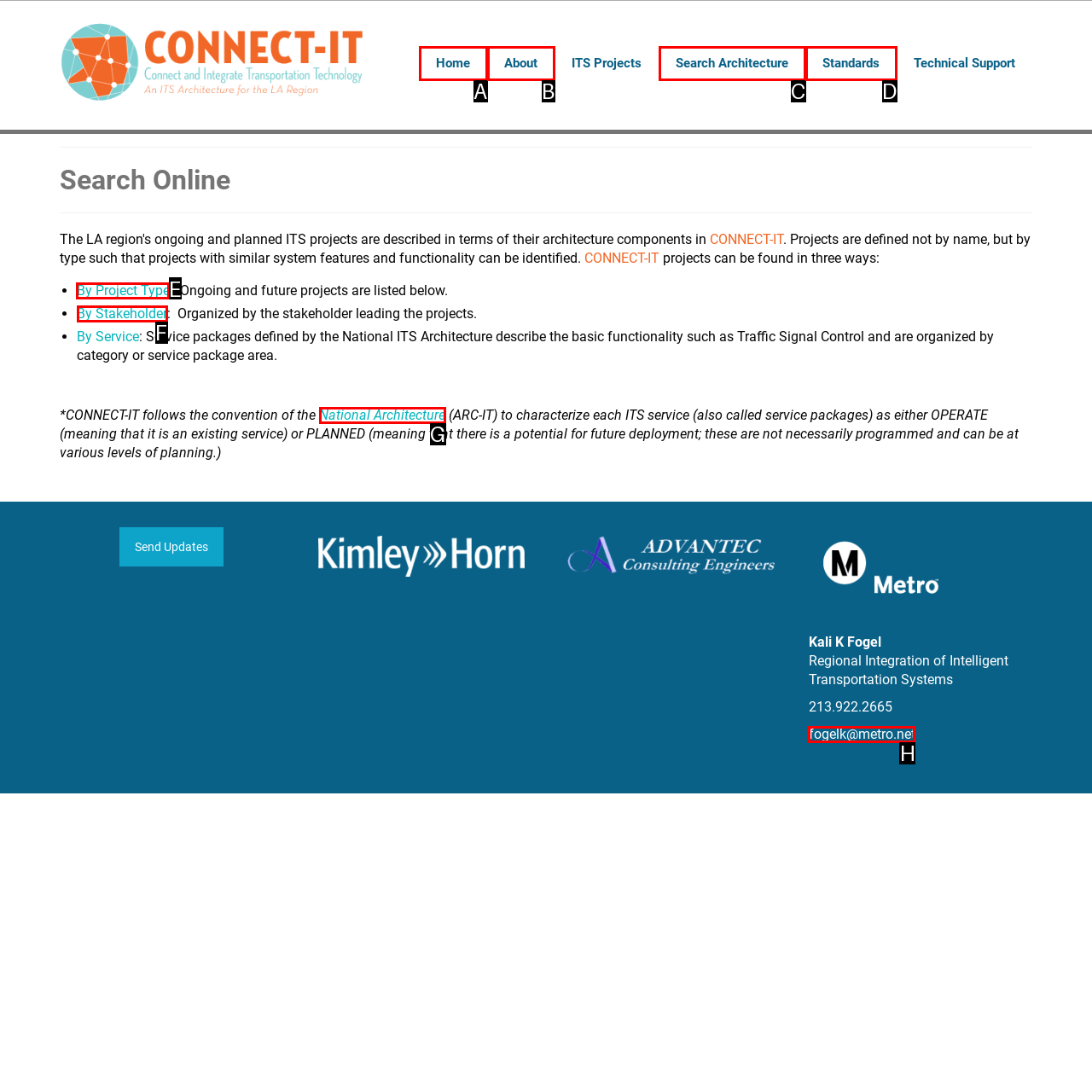To complete the task: Search for projects by type, which option should I click? Answer with the appropriate letter from the provided choices.

E